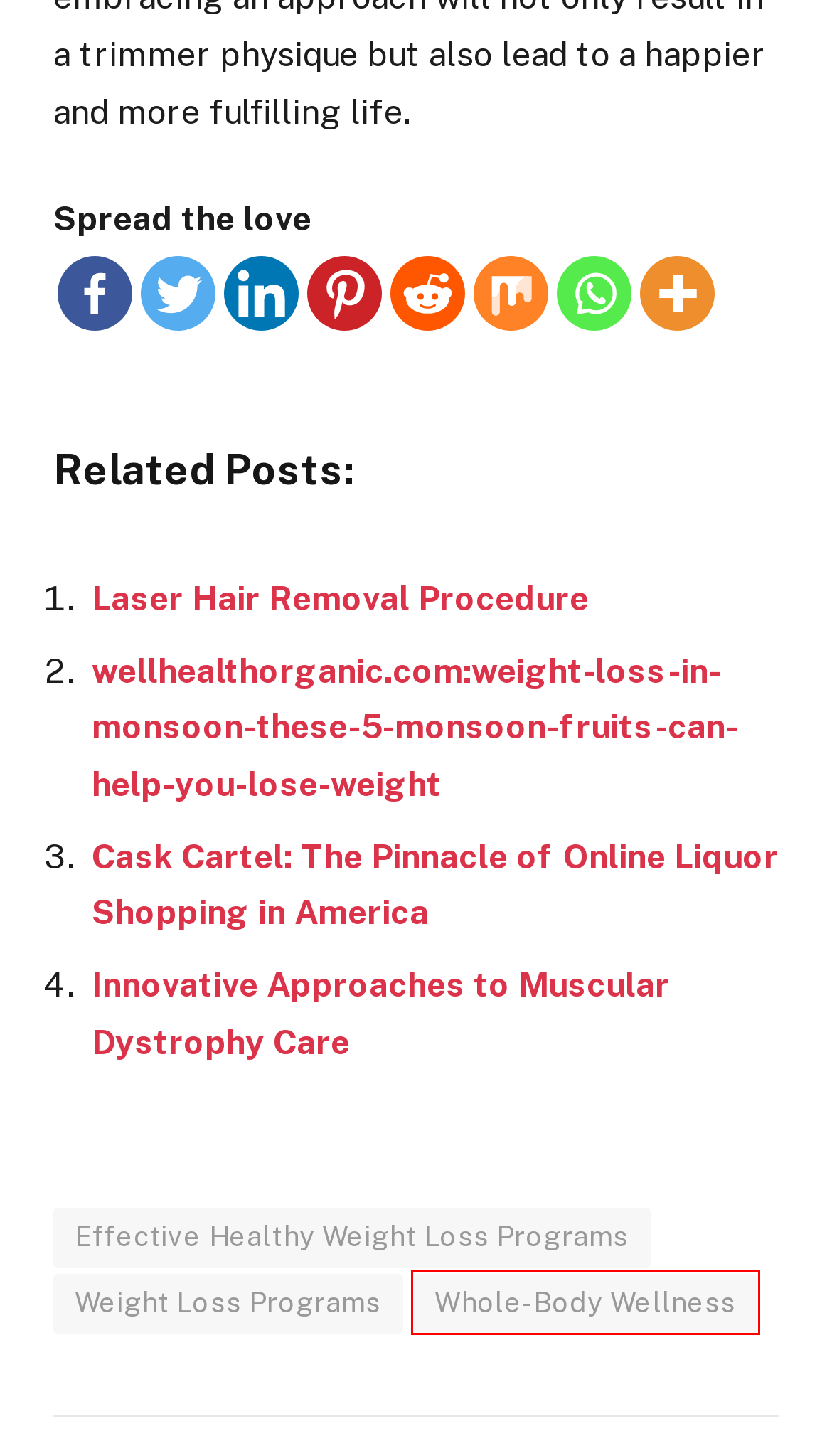Observe the screenshot of a webpage with a red bounding box around an element. Identify the webpage description that best fits the new page after the element inside the bounding box is clicked. The candidates are:
A. A Journey Through Essential Nutrients for Peak Health - Guide Junction
B. Mp3 Juice: How to Free Save Music with MP3Juice (Free & Safe) - Guide Junction
C. Laser Hair Removal Procedure - Guide Junction
D. Effective Healthy Weight Loss Programs - Guide Junction
E. Cask Cartel: The Pinnacle of Online Liquor Shopping in America  - Guide Junction
F. Innovative Approaches to Muscular Dystrophy Care - Guide Junction
G. Whole-Body Wellness - Guide Junction
H. Exploring the Advanced Technology Behind Cyclone-Proof Windows - Guide Junction

G